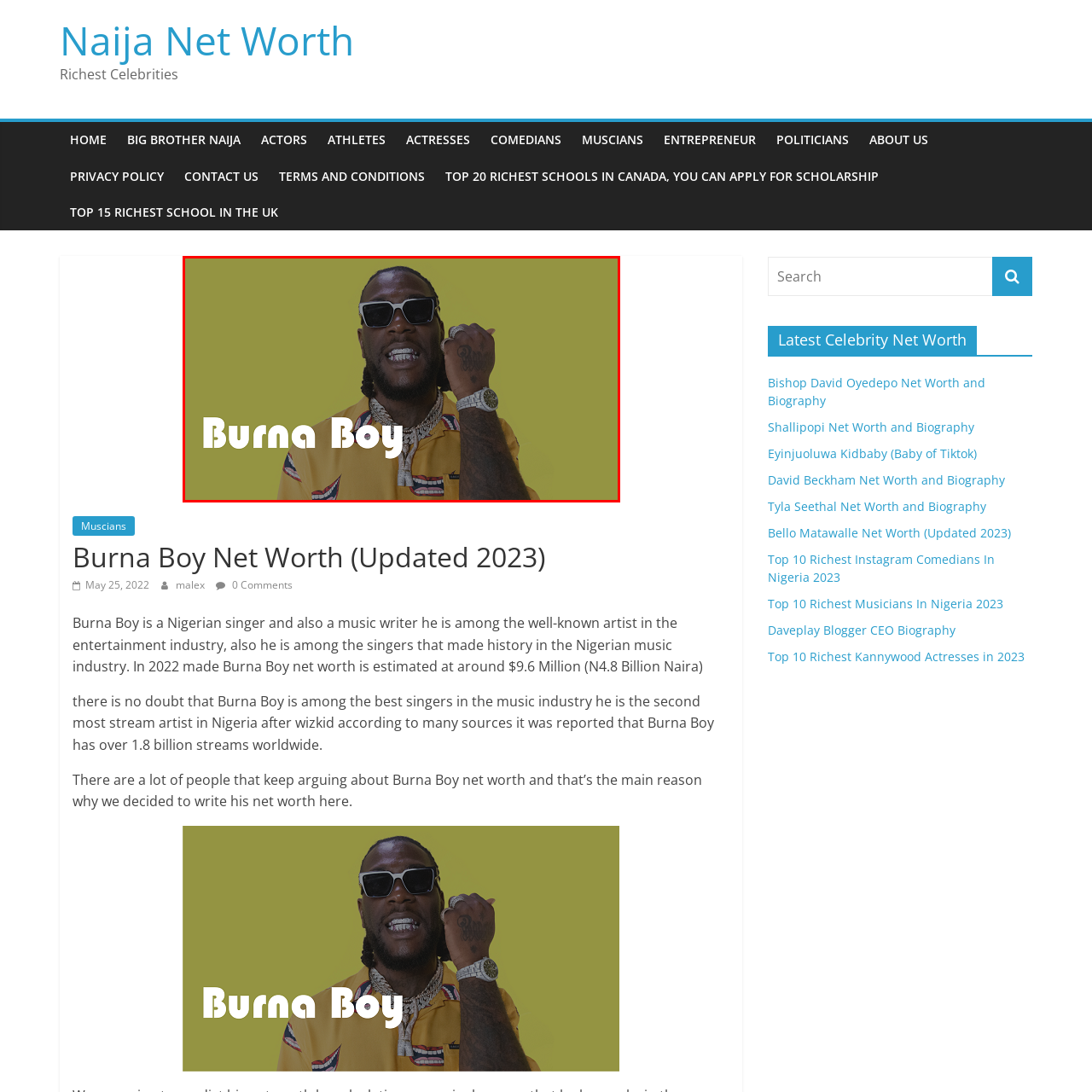Look at the area within the red bounding box, provide a one-word or phrase response to the following question: What is Burna Boy showcasing with his hand gesture?

Wristwatch